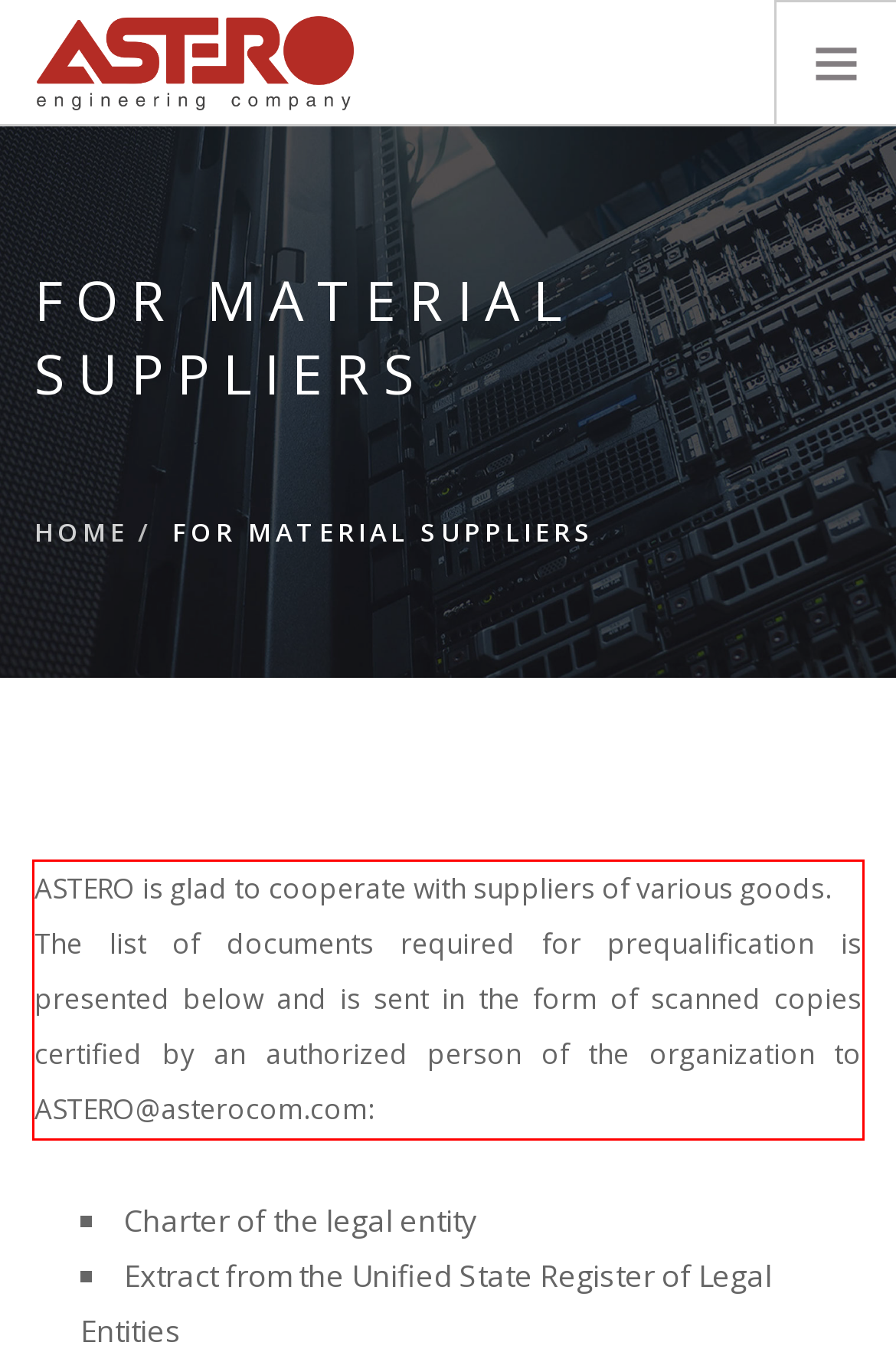Analyze the screenshot of the webpage that features a red bounding box and recognize the text content enclosed within this red bounding box.

ASTERO is glad to cooperate with suppliers of various goods. The list of documents required for prequalification is presented below and is sent in the form of scanned copies certified by an authorized person of the organization to ASTERO@asterocom.com: